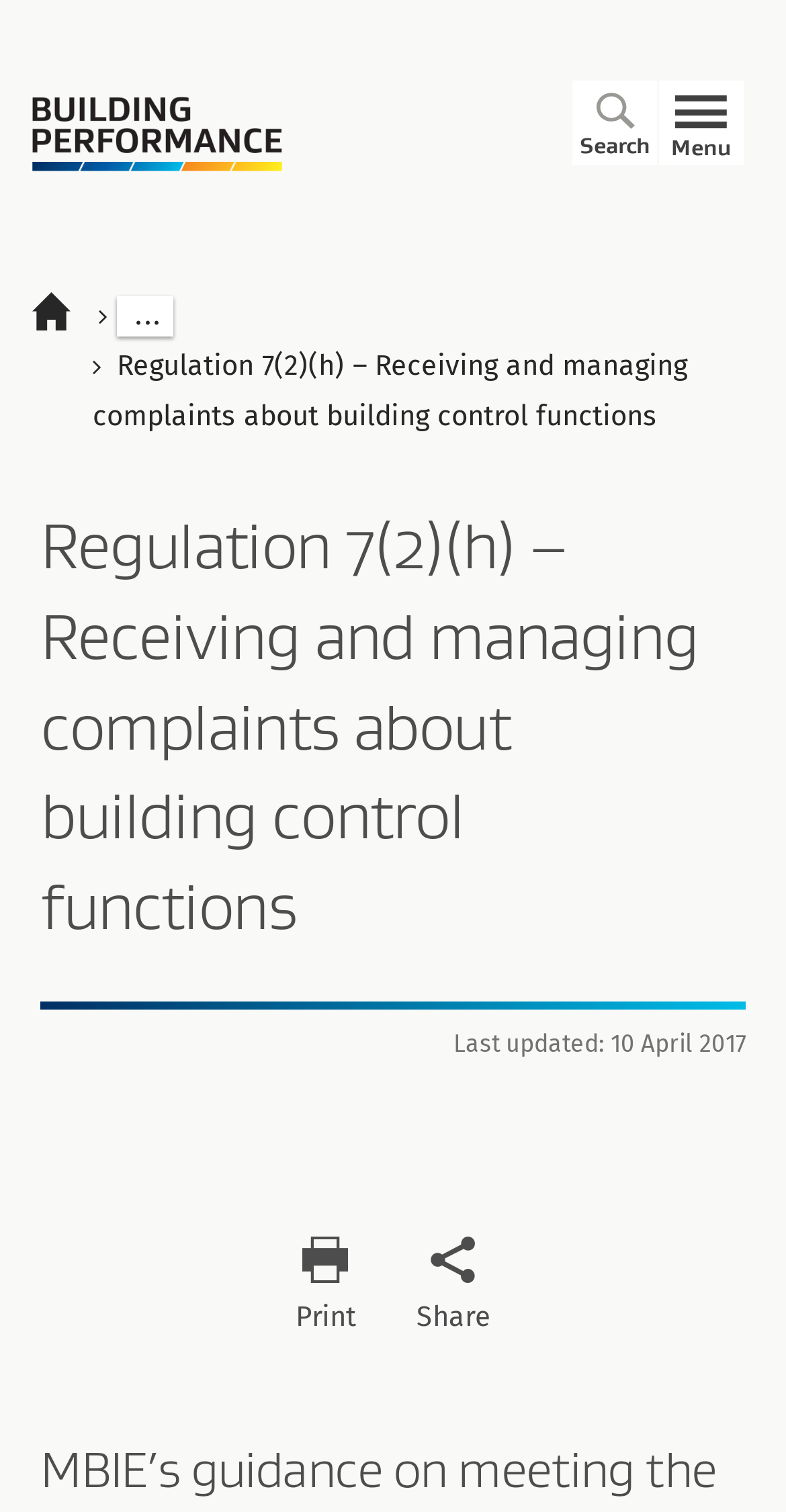What is the purpose of the icon with the tooltip 'Print'?
Refer to the image and give a detailed response to the question.

The icon with the tooltip 'Print' is likely a print button, which allows users to print the webpage's content.